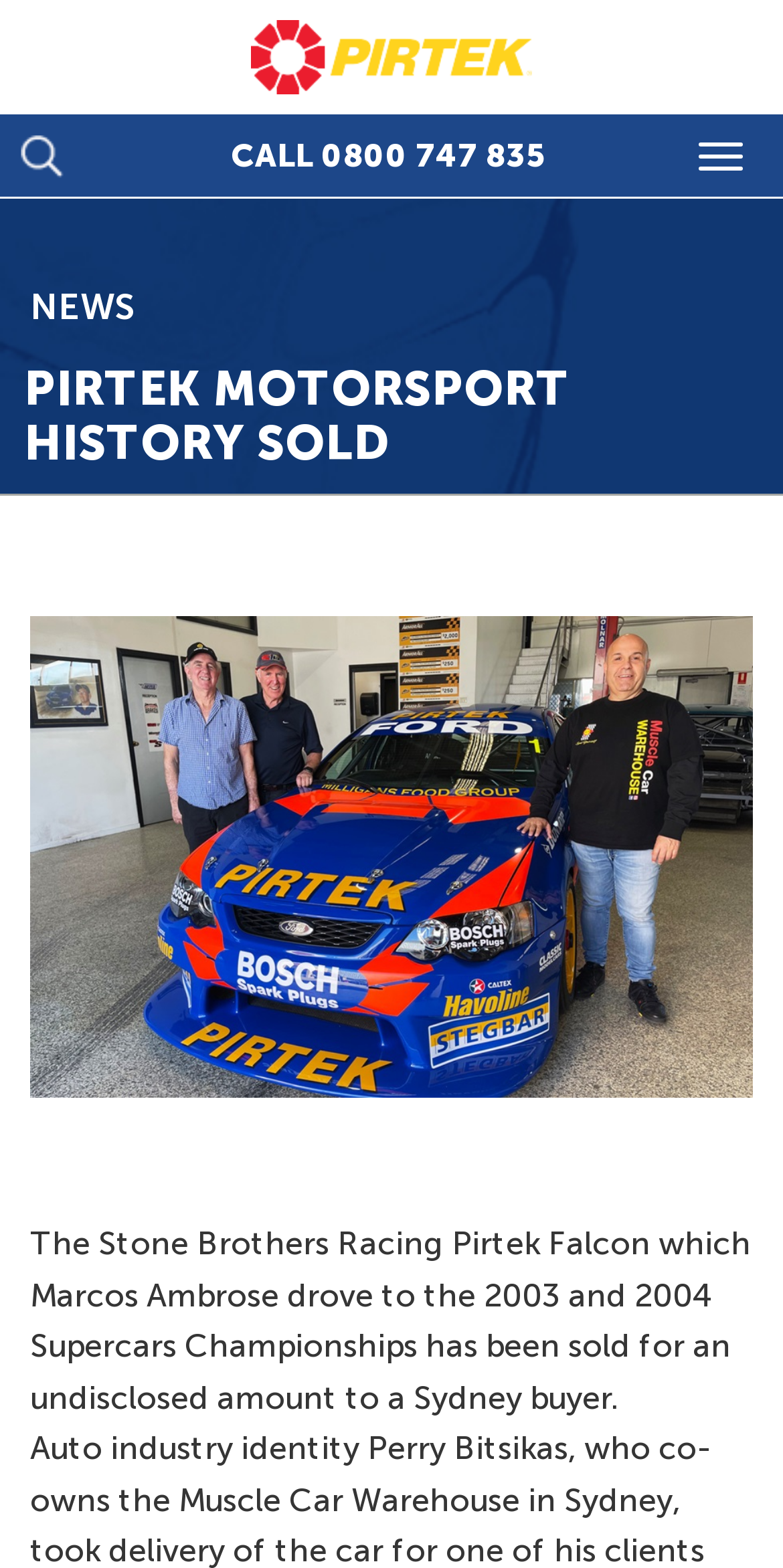Bounding box coordinates are to be given in the format (top-left x, top-left y, bottom-right x, bottom-right y). All values must be floating point numbers between 0 and 1. Provide the bounding box coordinate for the UI element described as: Site map

None